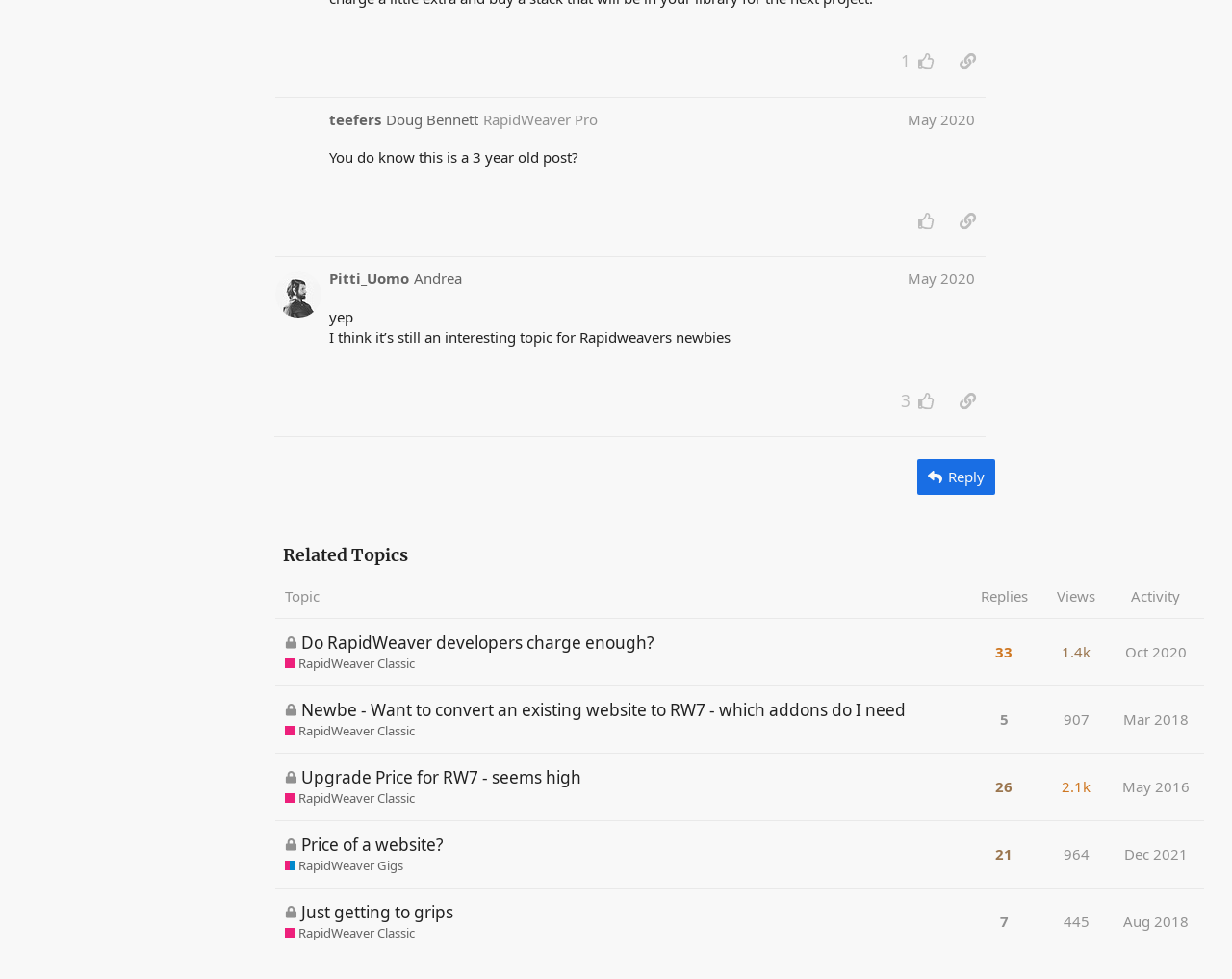Please examine the image and provide a detailed answer to the question: How many replies does the topic 'Do RapidWeaver developers charge enough?' have?

I found the answer by looking at the table in the 'Related Topics' section, where it says 'This topic has 33 replies with a very high like to post ratio'.